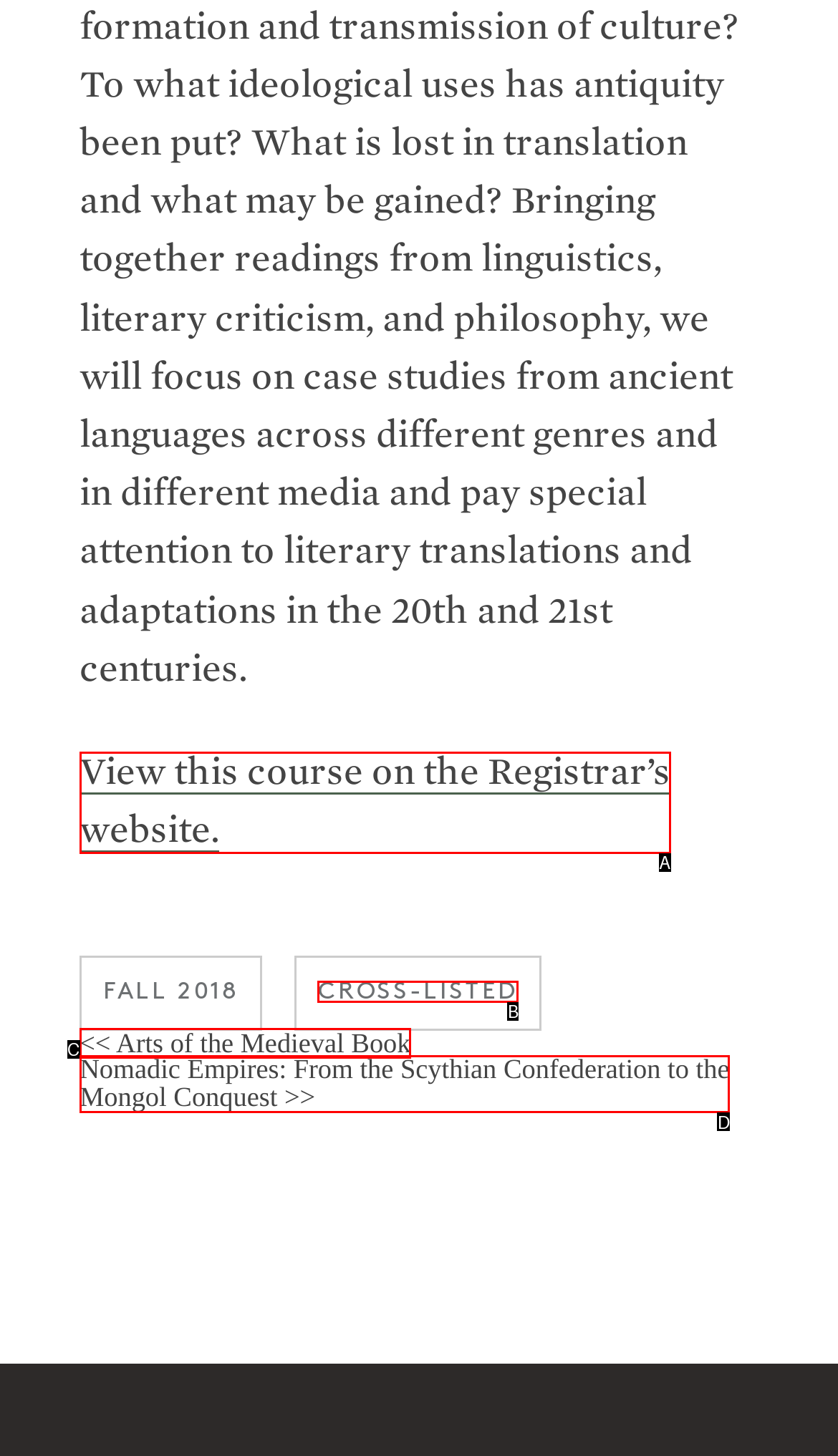From the given choices, determine which HTML element aligns with the description: Cross-listed Respond with the letter of the appropriate option.

B